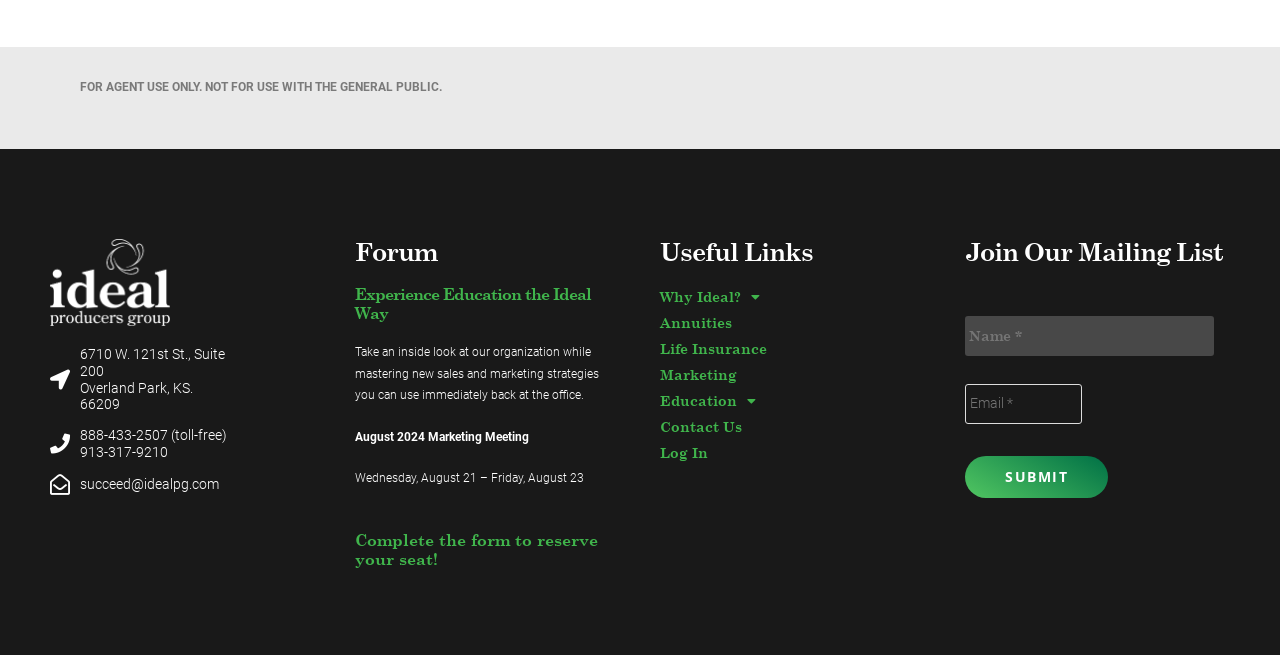Please identify the bounding box coordinates of the region to click in order to complete the given instruction: "Click the 'Complete the form to reserve your seat!' link". The coordinates should be four float numbers between 0 and 1, i.e., [left, top, right, bottom].

[0.277, 0.809, 0.467, 0.868]